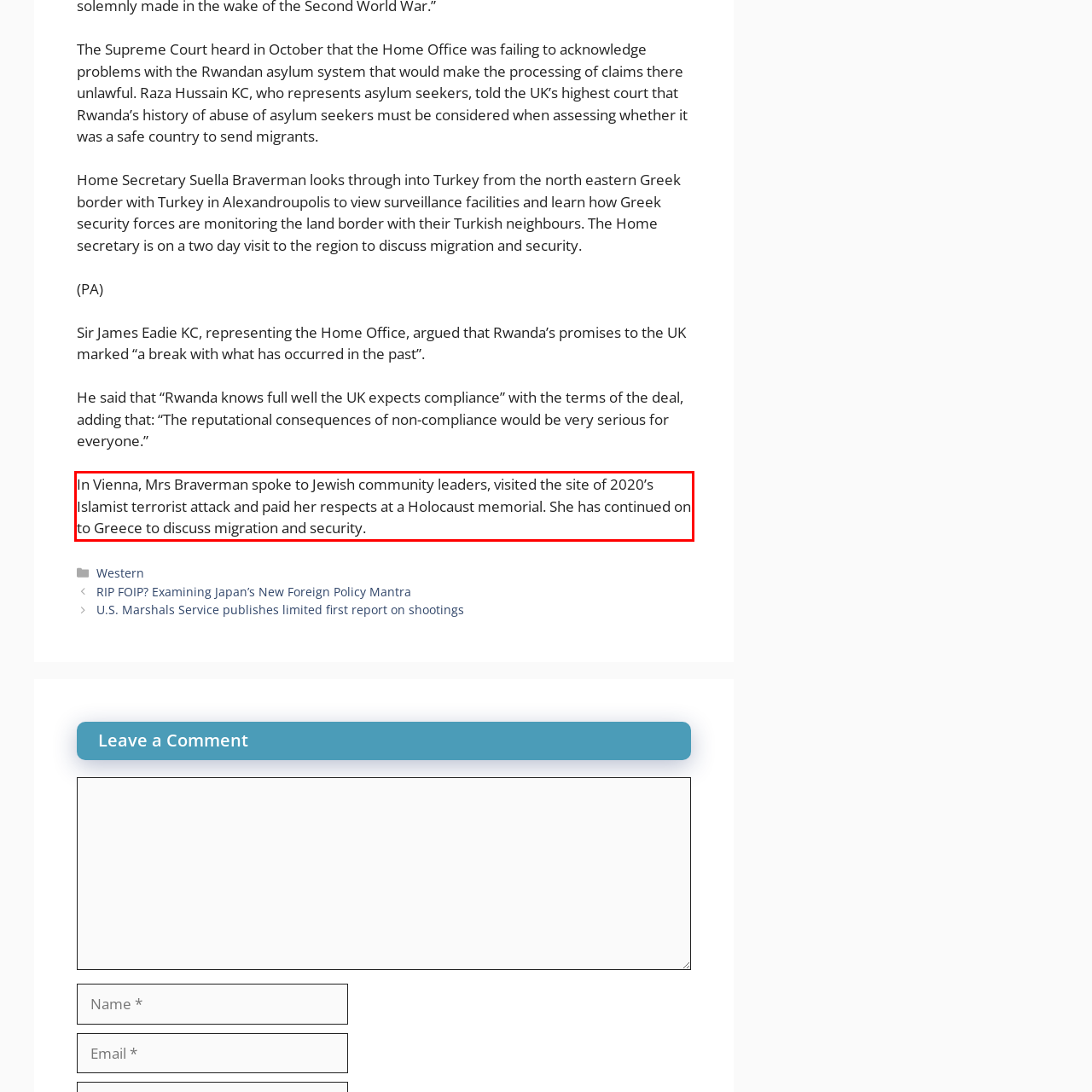Look at the provided screenshot of the webpage and perform OCR on the text within the red bounding box.

In Vienna, Mrs Braverman spoke to Jewish community leaders, visited the site of 2020’s Islamist terrorist attack and paid her respects at a Holocaust memorial. She has continued on to Greece to discuss migration and security.